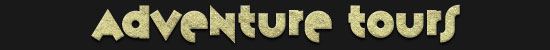Deliver an in-depth description of the image, highlighting major points.

The image features a bold and stylized text that reads "Adventure Tours," set against a dark background. The lettering appears in a textured, sandy hue, evoking a sense of exploration and outdoor activity, suggesting exciting experiences awaiting on the tours. This visual element aligns with the theme of adventure and discovery, inviting viewers to learn more about the various excursions available, particularly in the stunning natural settings of Curacao. The design captures the essence of adventure, appealing to those looking to immerse themselves in nature's beauty and participate in unique activities while on vacation.